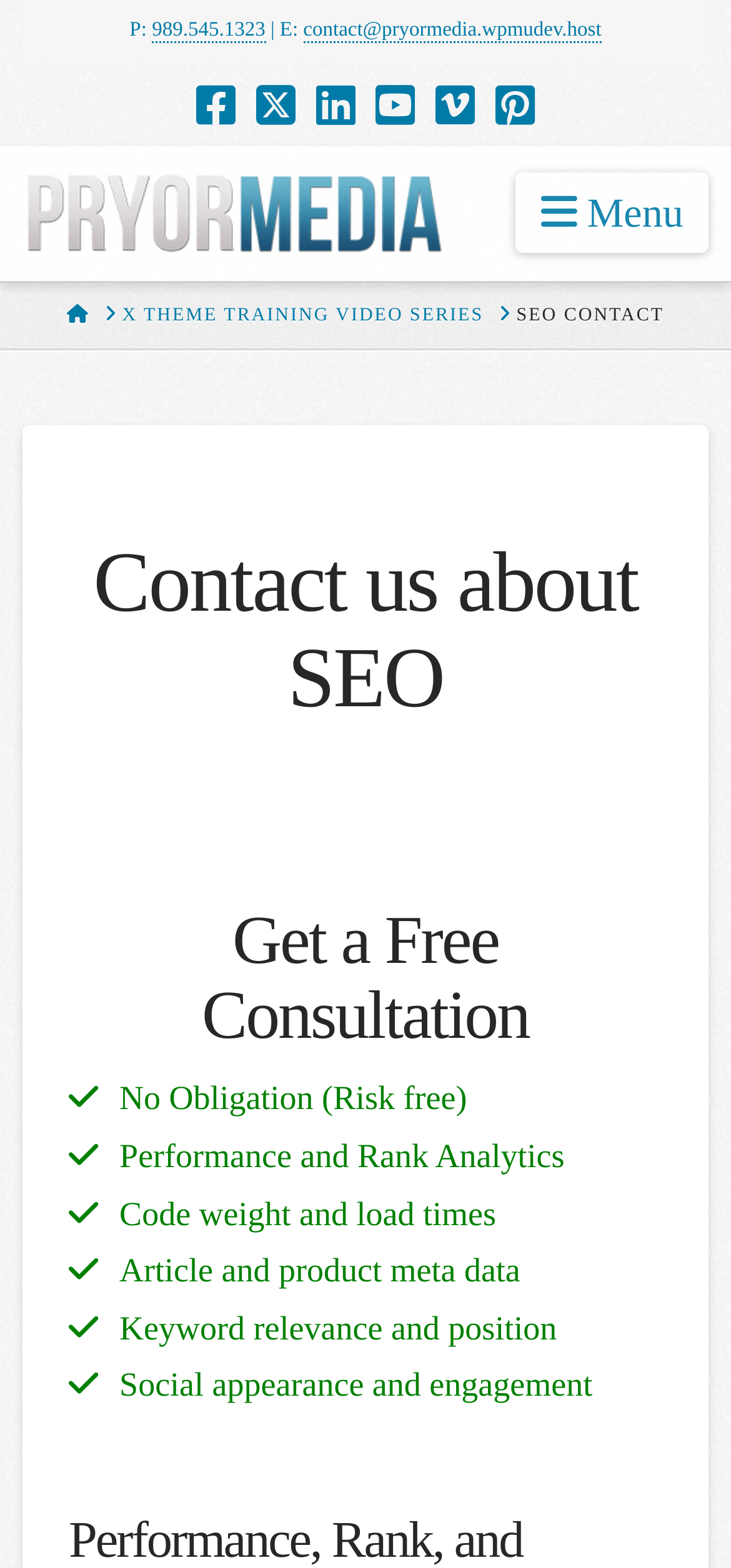Deliver a detailed narrative of the webpage's visual and textual elements.

This webpage is about contacting Pryor Media for SEO services. At the top, there is a header section with the company name "Pryor Media" accompanied by a logo image. Below the header, there is a navigation menu button on the right side. 

On the left side, there is a breadcrumb navigation section with links to "HOME", "X THEME TRAINING VIDEO SERIES", and the current page "SEO CONTACT". 

The main content of the page is divided into sections by horizontal separators. The first section has a heading "Contact us about SEO" and invites users to get a free consultation. The second section has a heading "Get a Free Consultation" and lists the services provided, including no obligation, performance and rank analytics, code weight and load times, article and product meta data, keyword relevance and position, and social appearance and engagement.

At the top right corner, there are social media links to Facebook, Twitter, LinkedIn, YouTube, Vimeo, and Pinterest. Below the social media links, there is a contact information section with a phone number "989.545.1323" and an email address "contact@pryormedia.wpmudev.host".